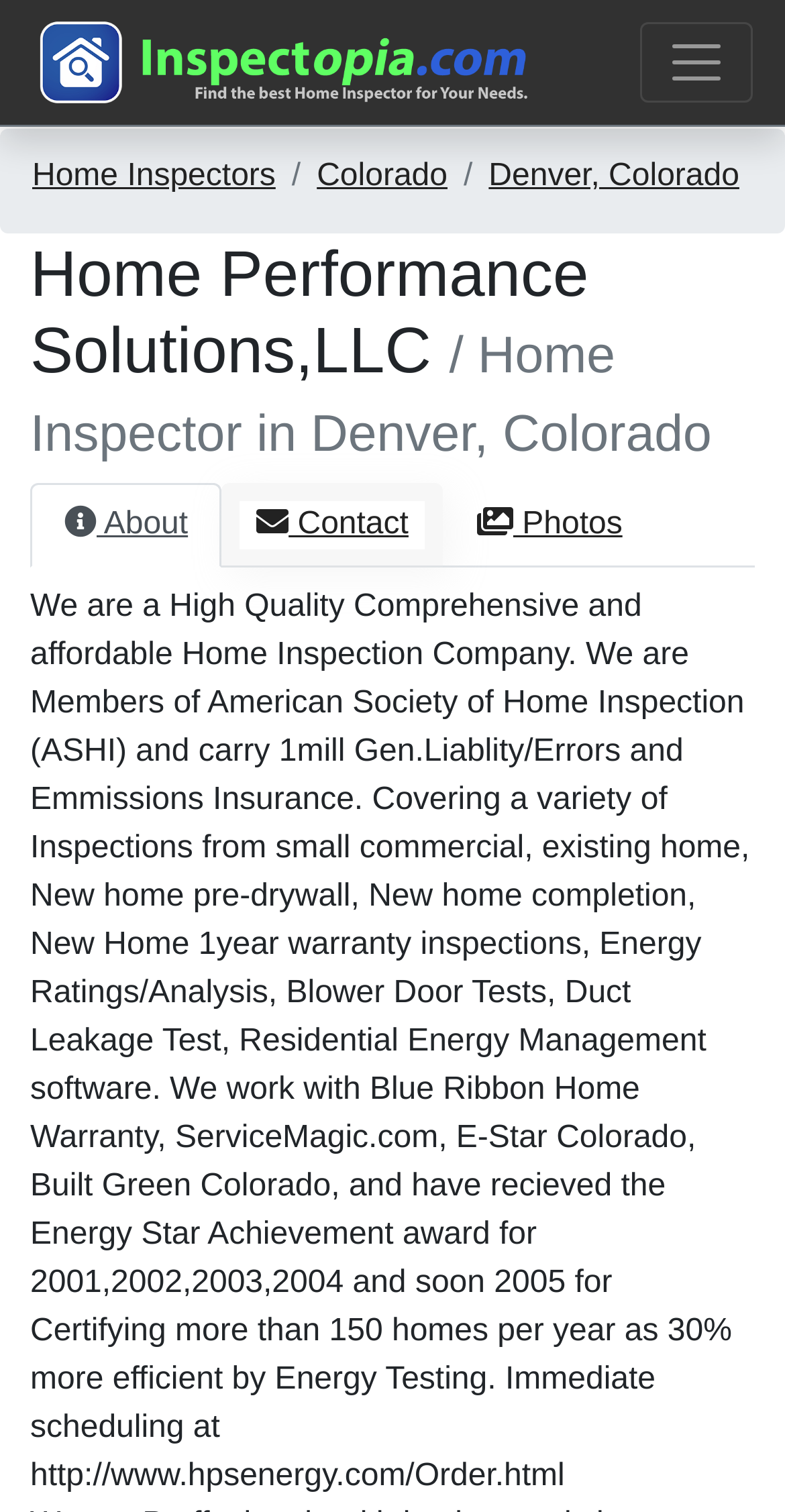What is the function of the button with the text 'Toggle navigation'?
With the help of the image, please provide a detailed response to the question.

I found the function of the button by looking at the button element with the text 'Toggle navigation', which has a control relationship with the navbar. This suggests that the function of the button is to control the navigation.